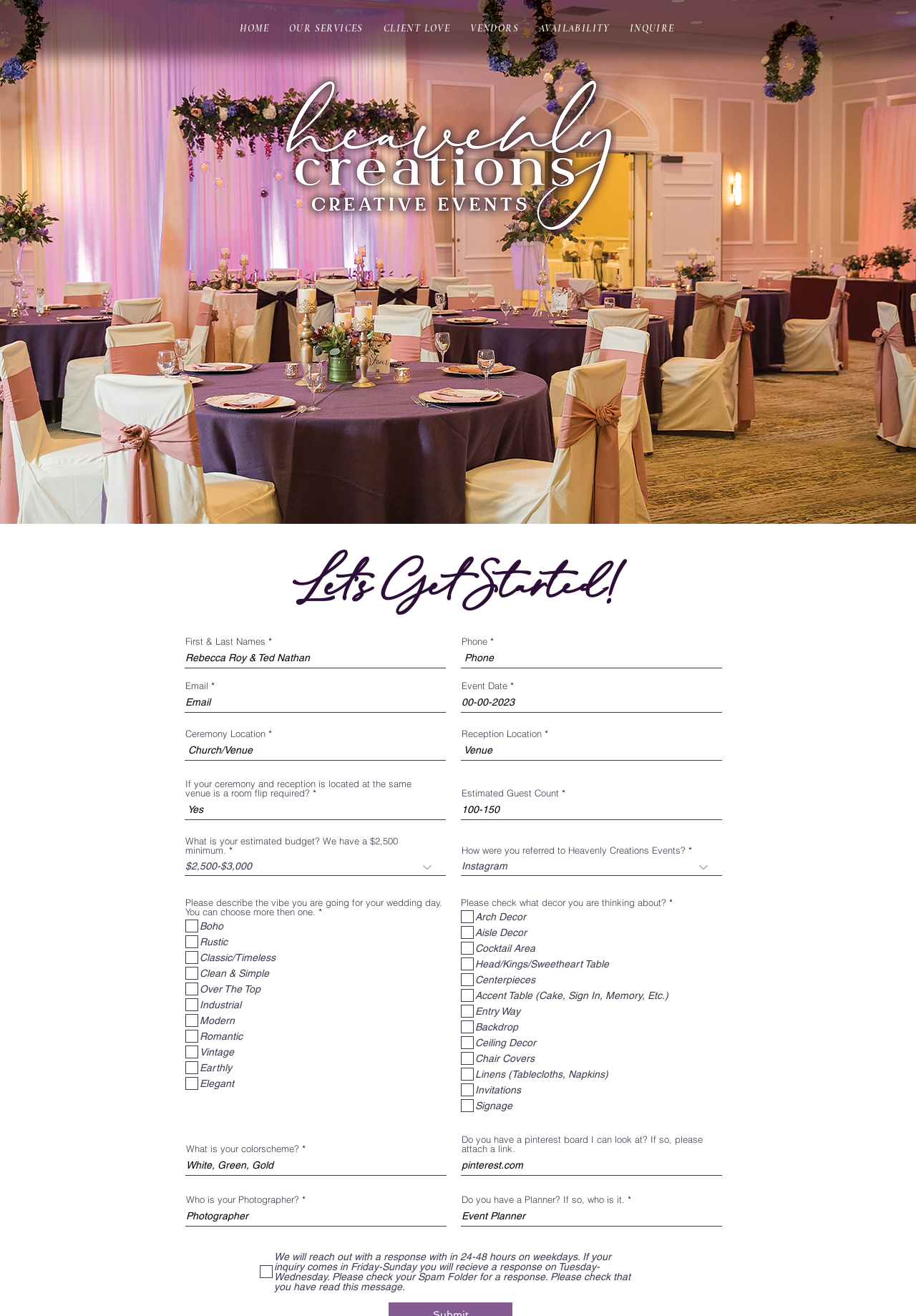Identify the bounding box coordinates for the region to click in order to carry out this instruction: "Select a budget from the dropdown". Provide the coordinates using four float numbers between 0 and 1, formatted as [left, top, right, bottom].

[0.202, 0.652, 0.487, 0.666]